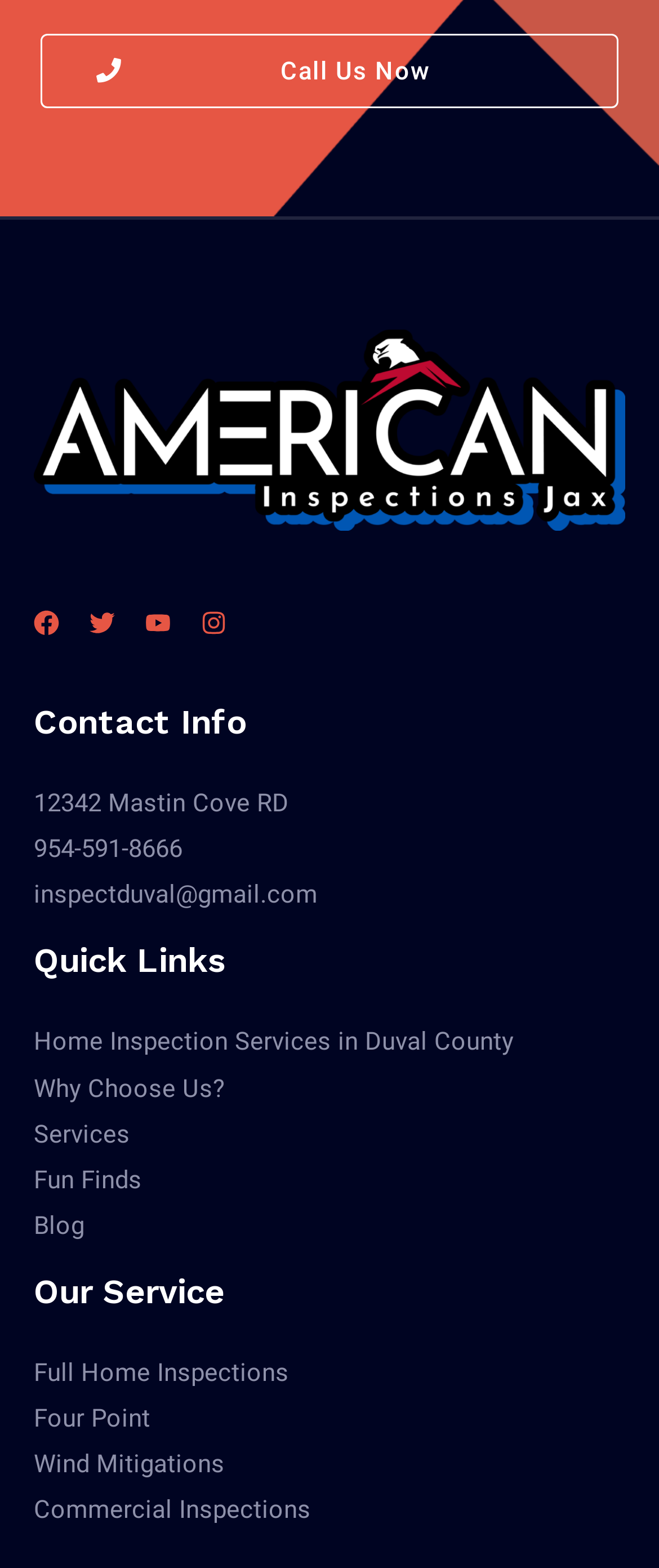Identify the bounding box for the UI element described as: "Services". The coordinates should be four float numbers between 0 and 1, i.e., [left, top, right, bottom].

[0.051, 0.713, 0.197, 0.733]